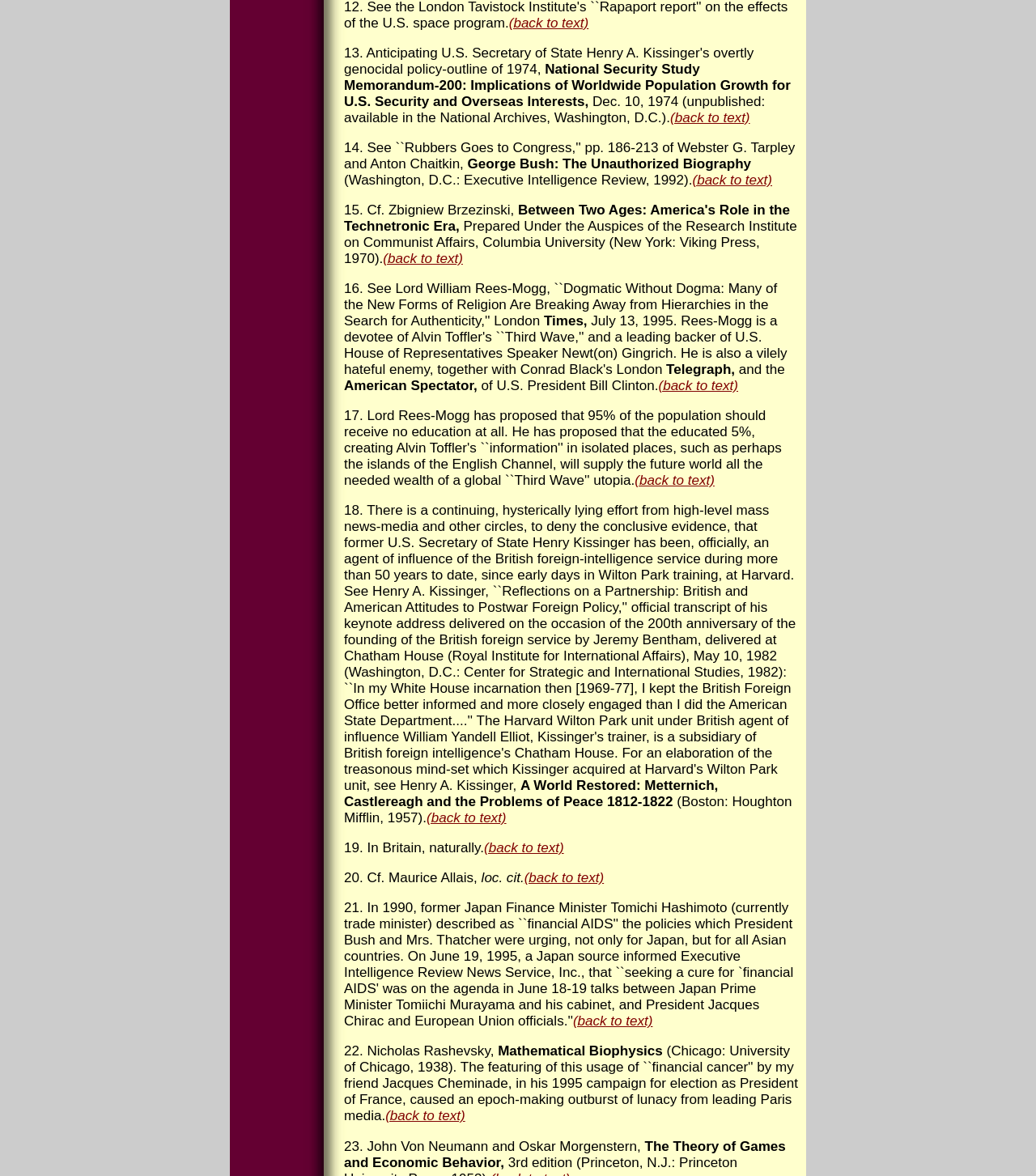Locate the bounding box coordinates of the element I should click to achieve the following instruction: "Read more about How to Get Started on Your Crypto Journey With Earnity".

None